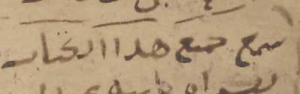What is the significance of such inscriptions?
Please use the image to provide an in-depth answer to the question.

The caption explains that such inscriptions are essential in understanding the historical context and methodologies of hadith transmission among scholars. This suggests that the inscriptions provide valuable information about the transmission and dissemination of Islamic teachings over generations, allowing scholars to understand the historical context in which they were written.